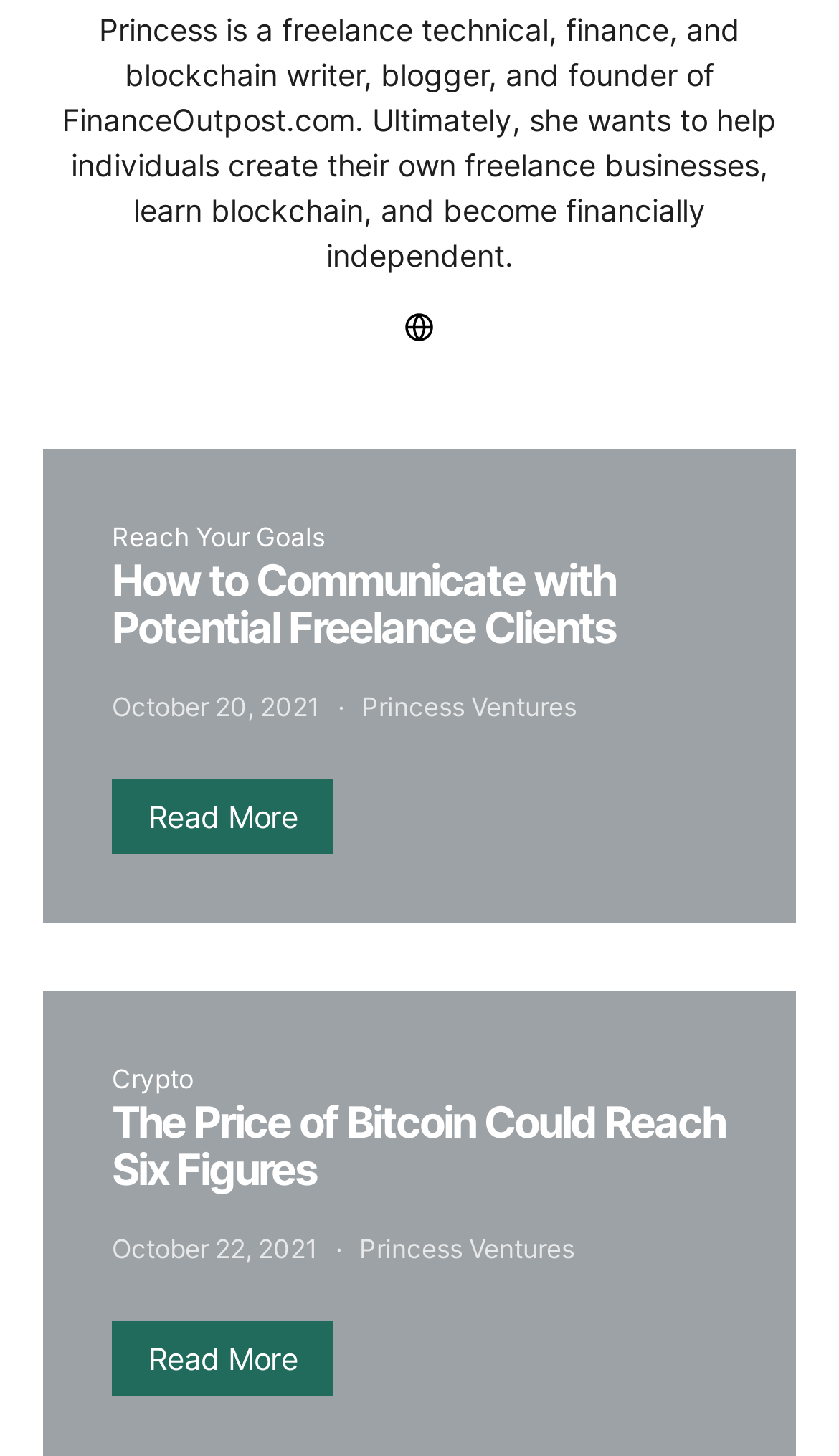Could you determine the bounding box coordinates of the clickable element to complete the instruction: "Read more about the article published on October 20, 2021"? Provide the coordinates as four float numbers between 0 and 1, i.e., [left, top, right, bottom].

[0.133, 0.474, 0.382, 0.496]